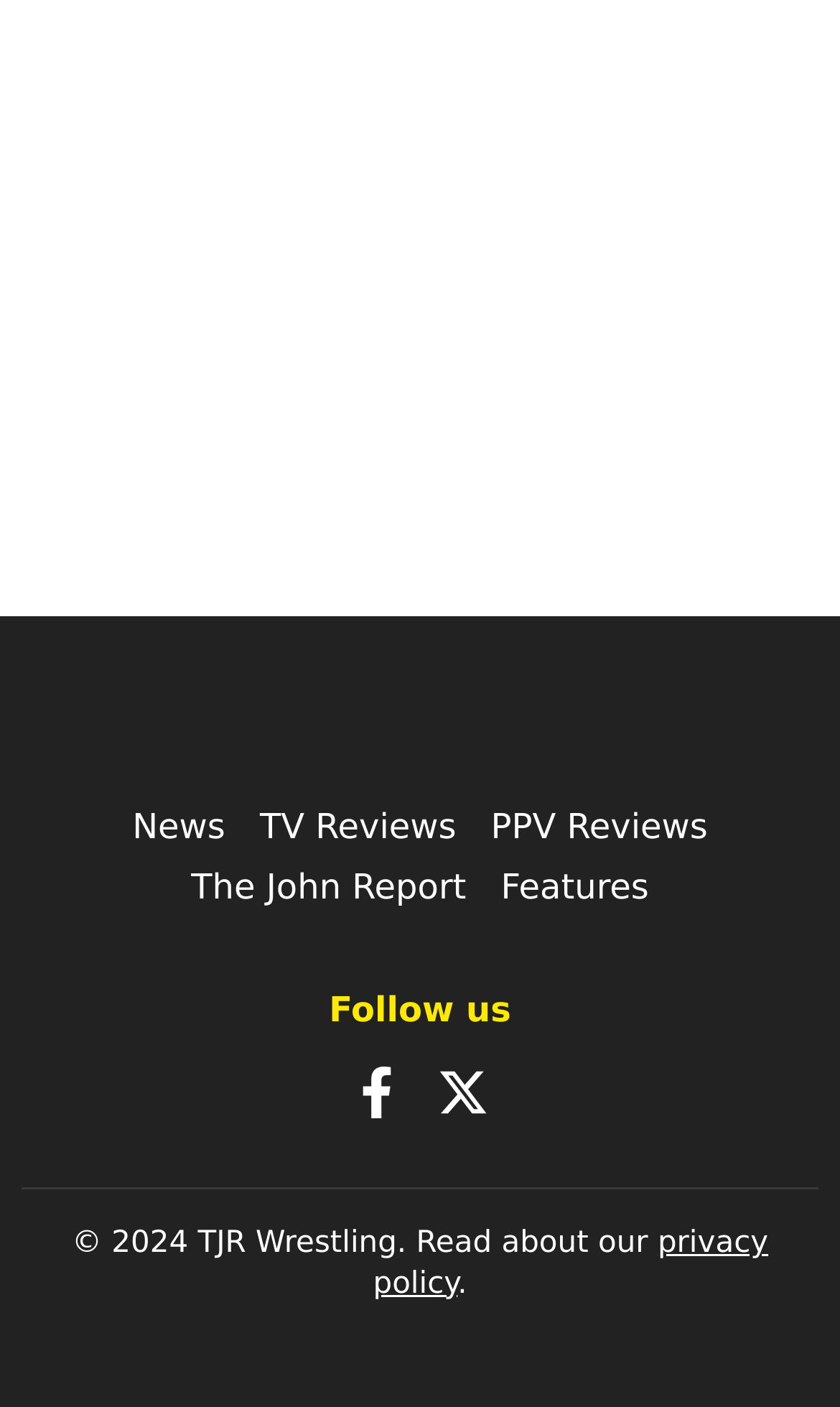How many social media links are available?
Provide an in-depth and detailed answer to the question.

I counted the number of social media links by looking at the 'Follow us' section, which contains two links: 'Facebook Facebook' and 'X X', each with an accompanying image.